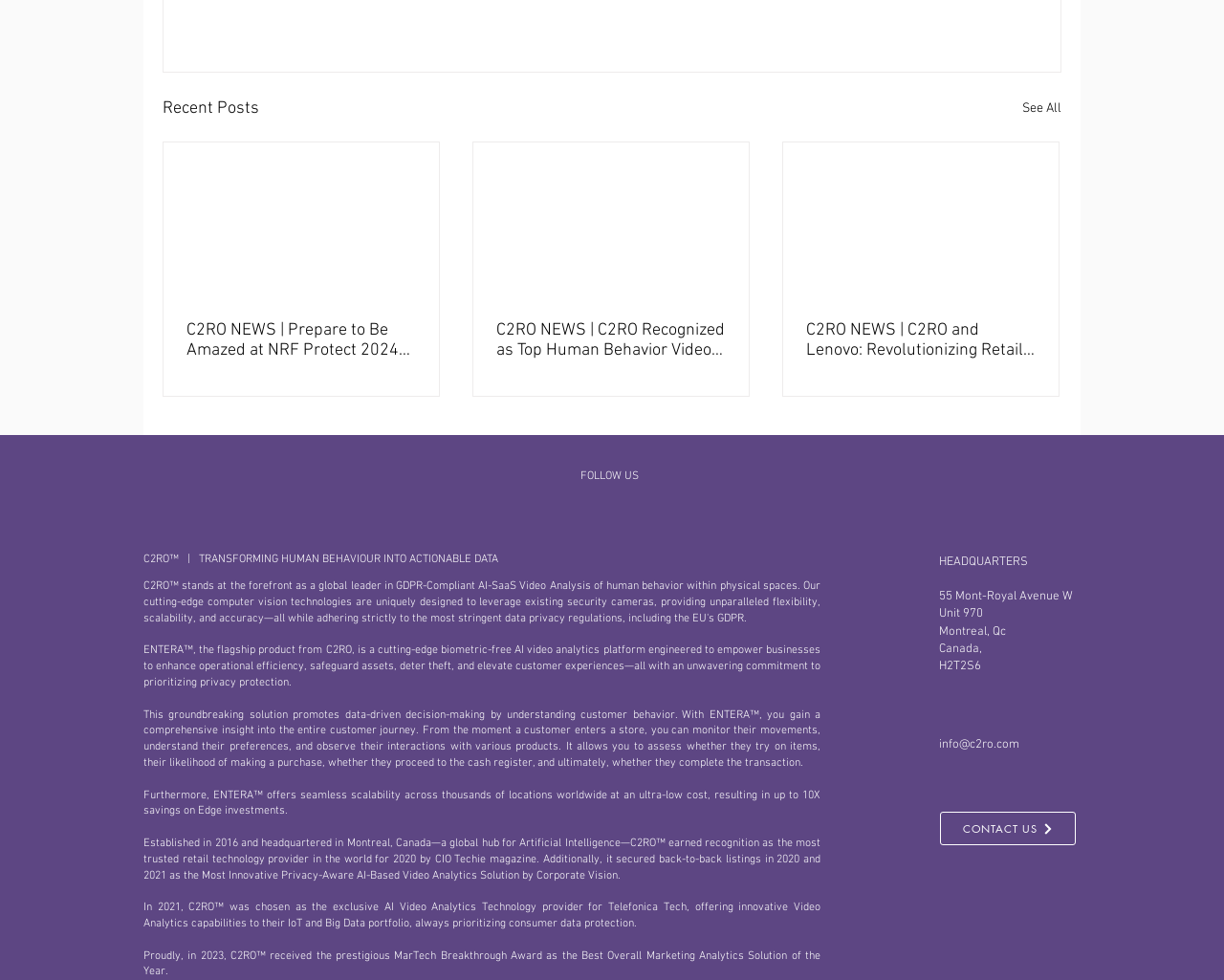Identify the bounding box coordinates for the UI element that matches this description: "See All".

[0.835, 0.096, 0.867, 0.125]